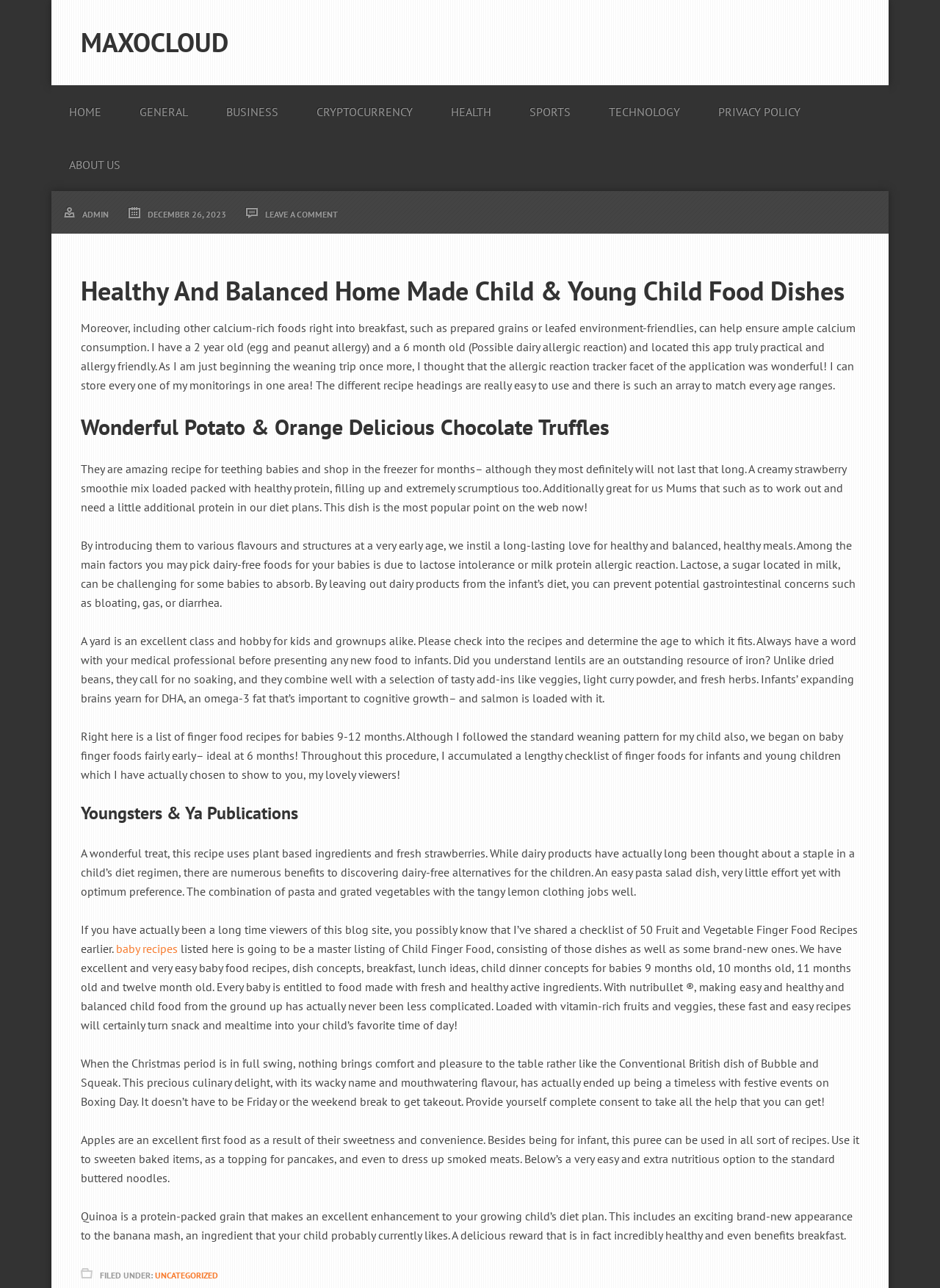Describe all the key features of the webpage in detail.

This webpage is about healthy and balanced home-made child and young child food dishes. At the top, there is a navigation bar with links to different categories, including "HOME", "GENERAL", "BUSINESS", "CRYPTOCURRENCY", "HEALTH", "SPORTS", "TECHNOLOGY", "PRIVACY POLICY", and "ABOUT US". Below the navigation bar, there is a header with the title "Healthy And Balanced Home Made Child & Young Child Food Dishes".

The main content of the webpage is divided into several sections. The first section has a heading "Healthy And Balanced Home Made Child & Young Child Food Dishes" and a brief introduction to the importance of calcium-rich foods in breakfast. Below this, there are several paragraphs of text discussing the benefits of introducing various flavors and textures to babies at an early age, lactose intolerance, and the importance of iron and omega-3 fatty acids in infant development.

The next section has a heading "Wonderful Potato & Orange Delicious Chocolate Truffles" and describes a recipe for teething babies that can be stored in the freezer for months. This is followed by several more sections, each with its own heading and recipe or discussion of healthy food options for babies and young children. These sections include "Youngsters & Ya Publications", "Finger Food Recipes for Babies 9-12 months", and "Baby Finger Food".

Throughout the webpage, there are links to other related articles or recipes, such as "baby recipes" and "UNCATEGORIZED". At the bottom of the page, there is a section with the title "FILED UNDER:" and a link to "UNCATEGORIZED".